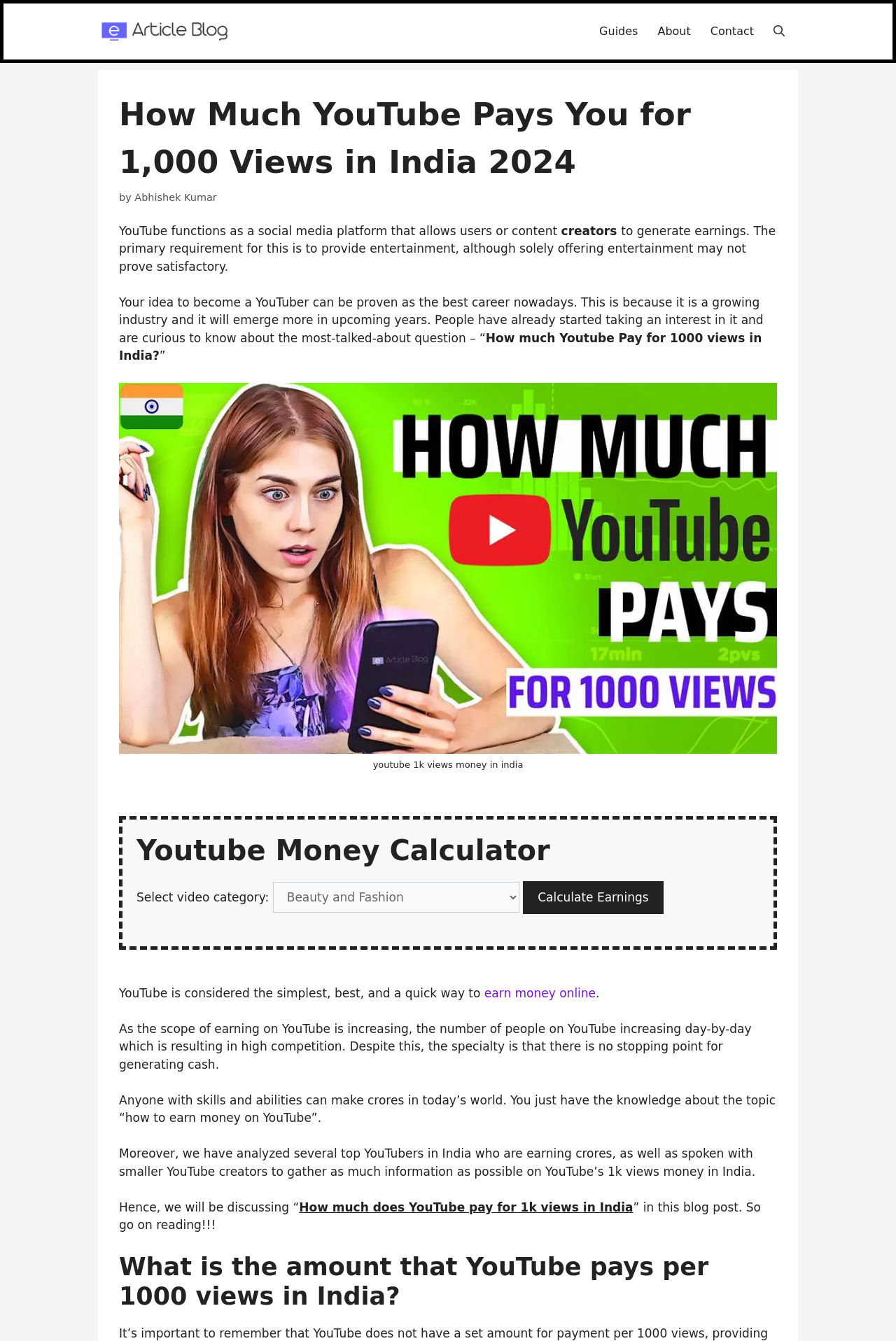Extract the bounding box coordinates for the UI element described by the text: "earn money online". The coordinates should be in the form of [left, top, right, bottom] with values between 0 and 1.

[0.54, 0.735, 0.665, 0.746]